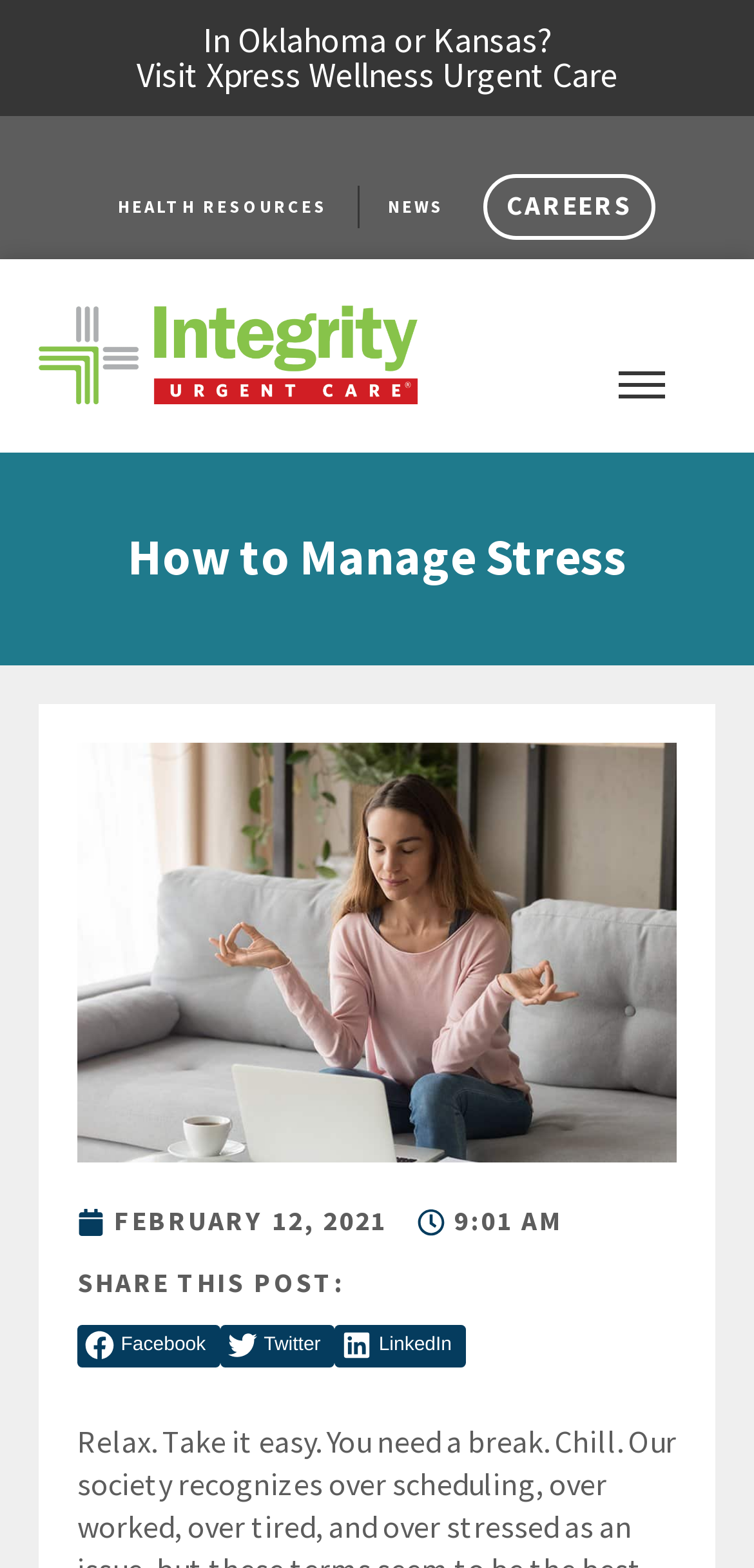Please identify the bounding box coordinates of the element I need to click to follow this instruction: "Visit Xpress Wellness Urgent Care".

[0.0, 0.0, 1.0, 0.074]